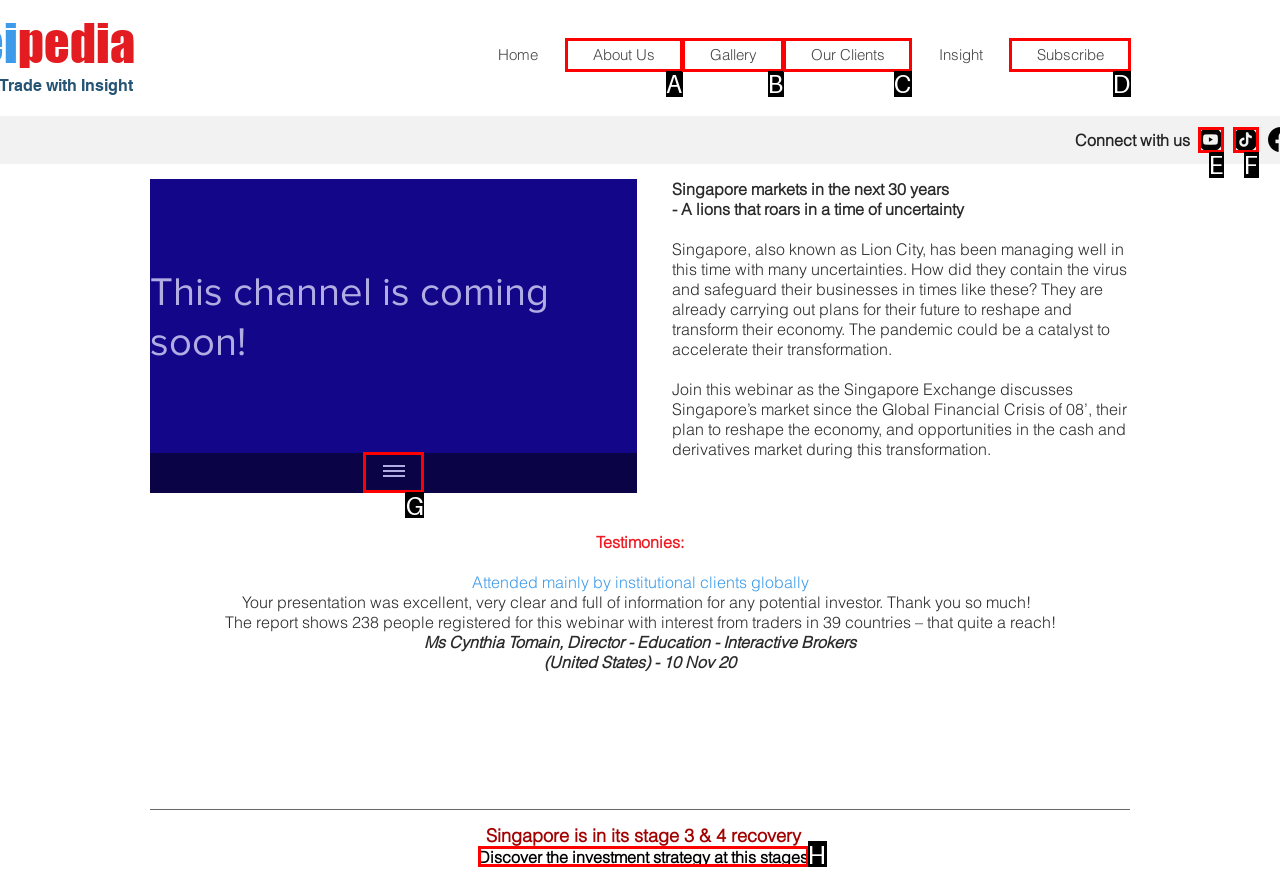Which option should you click on to fulfill this task: Show all videos? Answer with the letter of the correct choice.

G